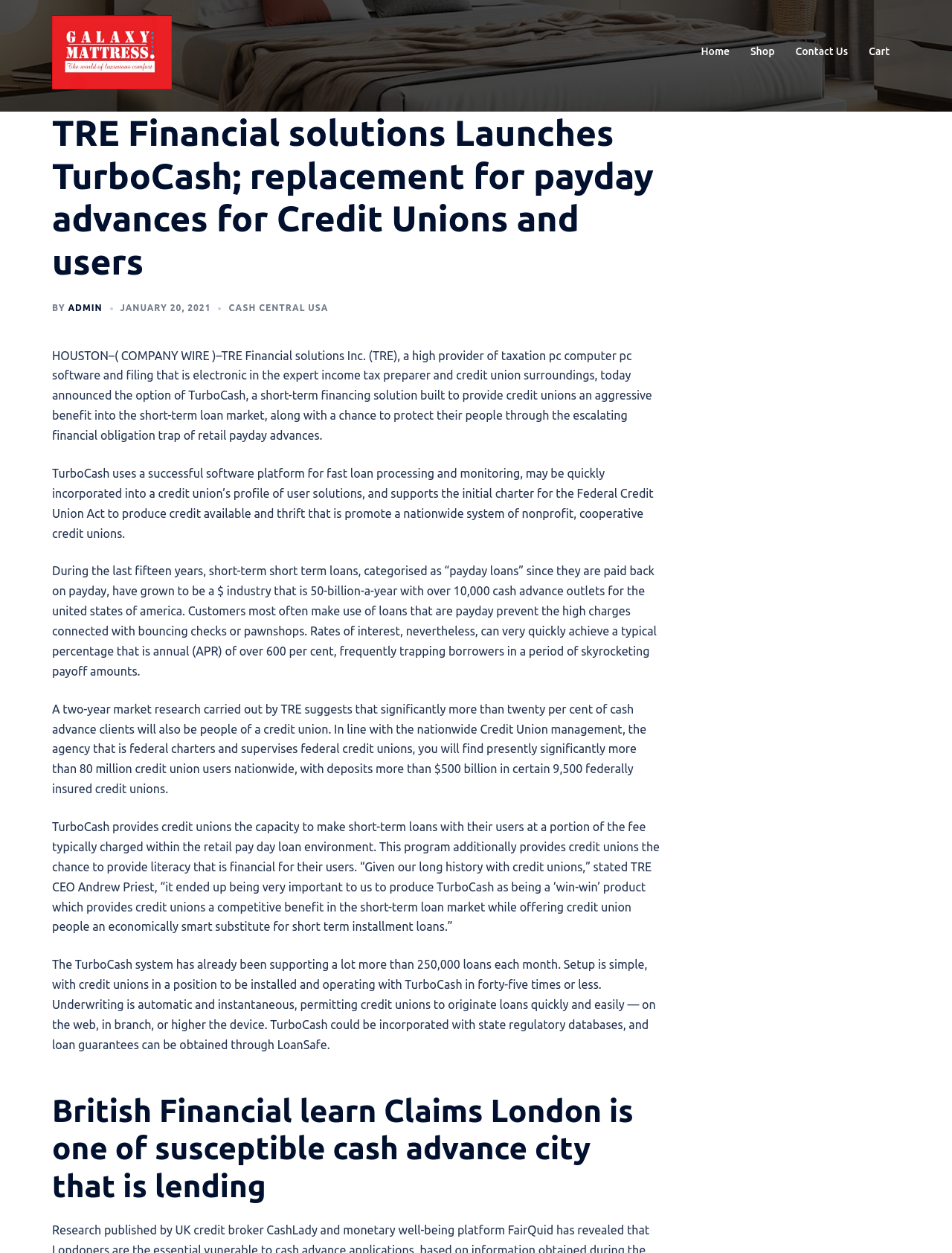Using the elements shown in the image, answer the question comprehensively: What is the typical APR of payday loans?

The interest rates of payday loans can quickly reach a typical annual percentage rate (APR) of over 600%, often trapping borrowers in a cycle of skyrocketing payoff amounts.